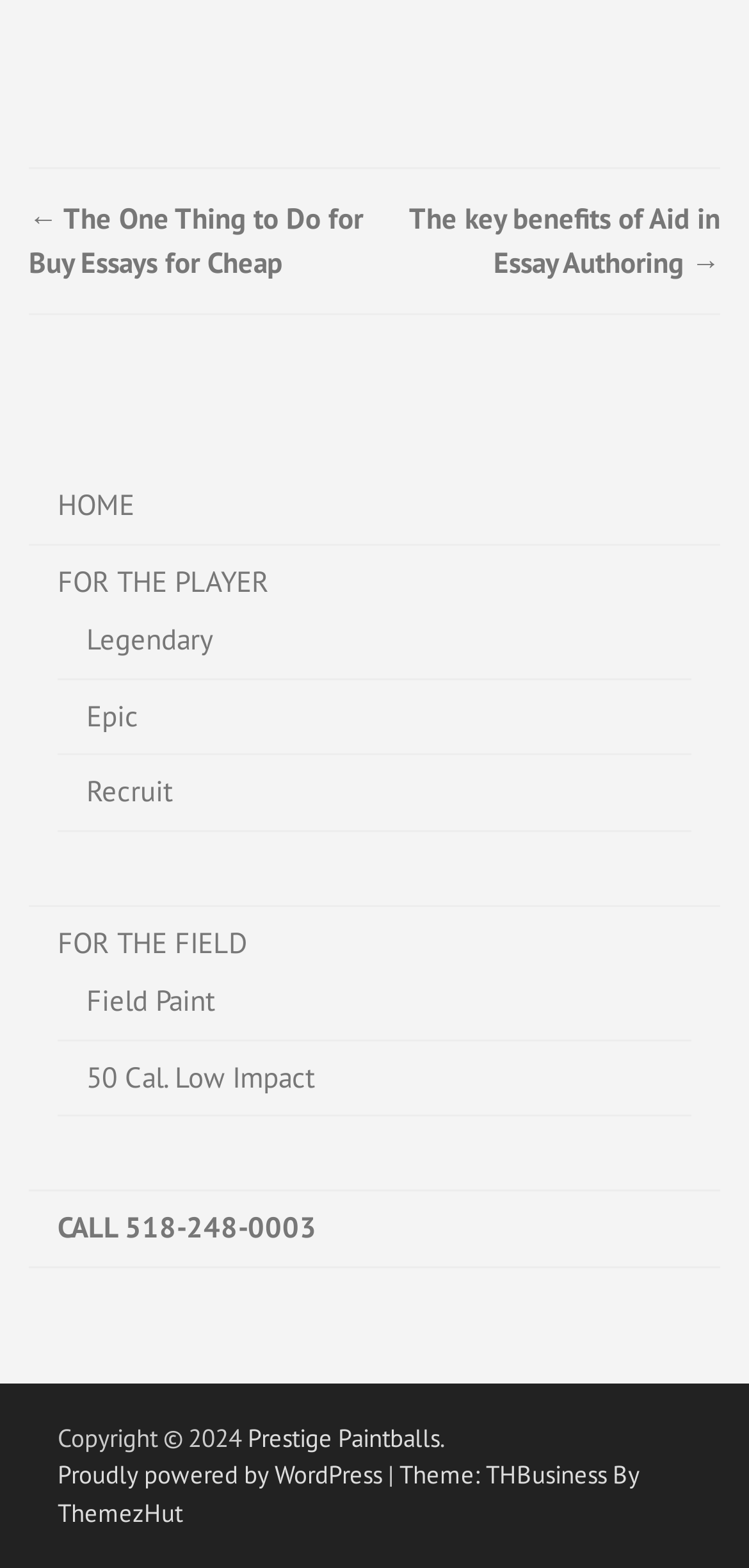Respond to the question below with a concise word or phrase:
What is the theme of the website?

THBusiness By ThemezHut